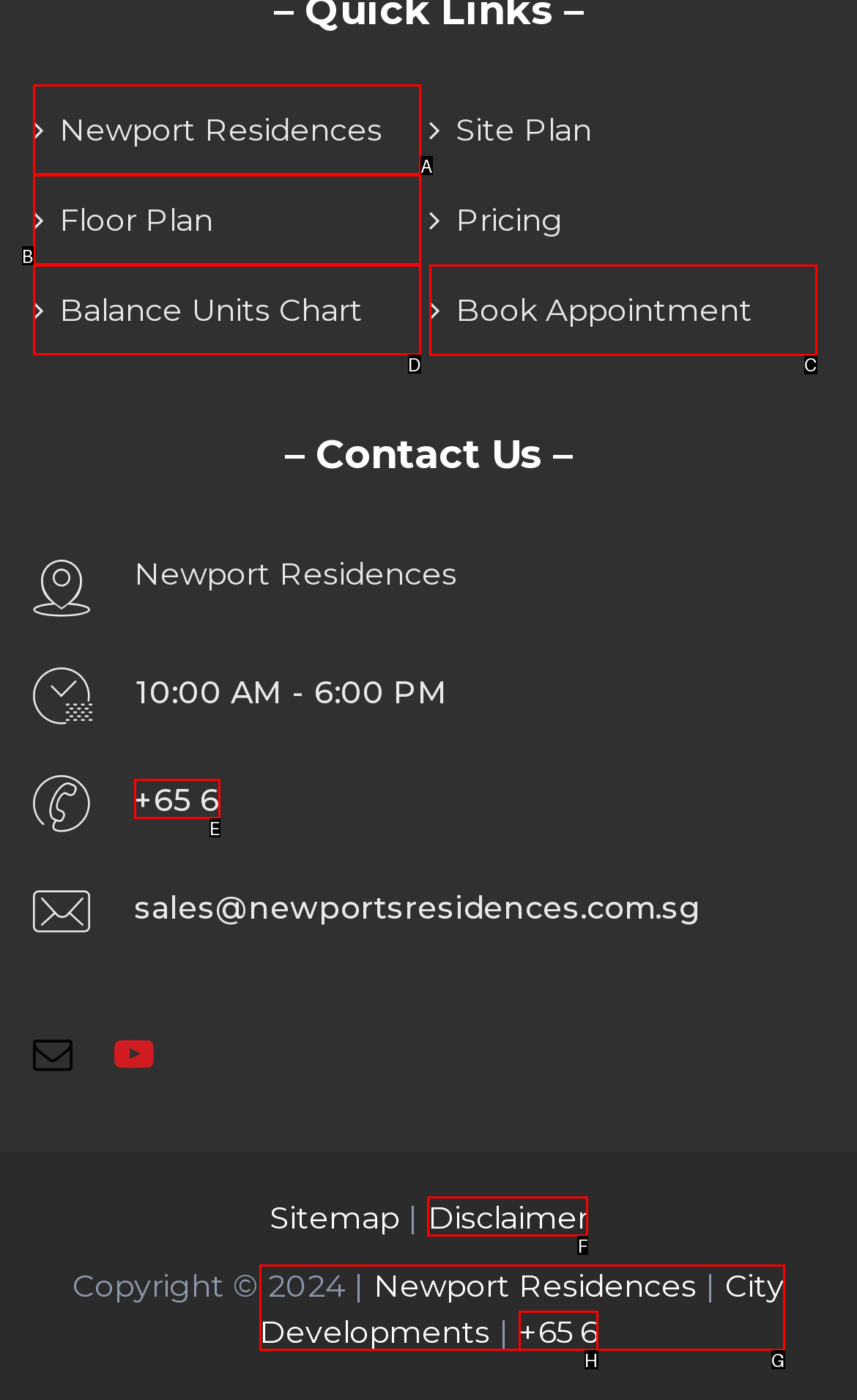Decide which letter you need to select to fulfill the task: Book an appointment
Answer with the letter that matches the correct option directly.

C